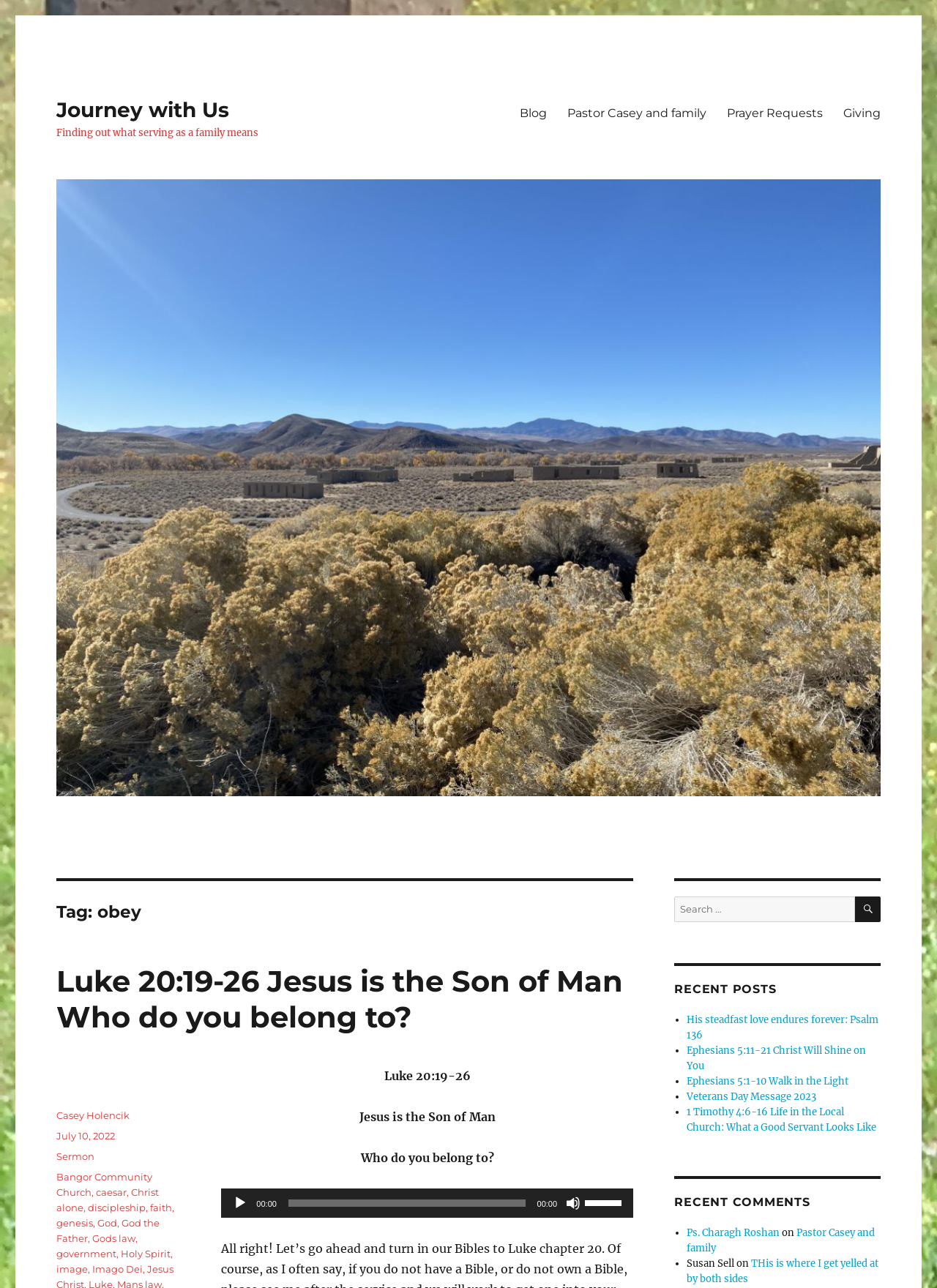Based on the image, provide a detailed response to the question:
What is the purpose of the 'Audio Player' section?

The 'Audio Player' section has a 'Play' button, a timer, and a slider for volume control. This suggests that the purpose of this section is to allow users to play and control audio content.